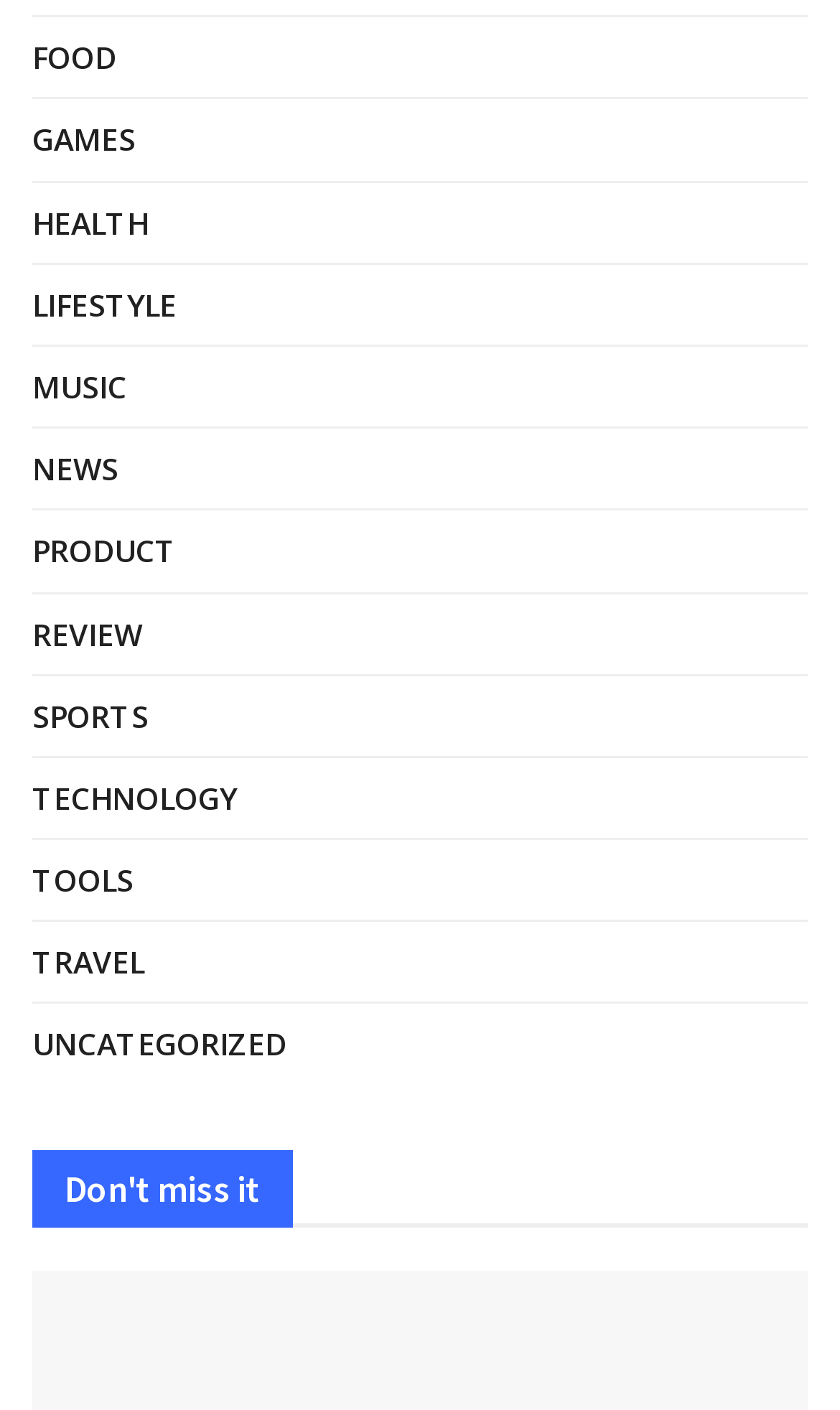Pinpoint the bounding box coordinates of the clickable element to carry out the following instruction: "view HEALTH."

[0.038, 0.138, 0.177, 0.177]